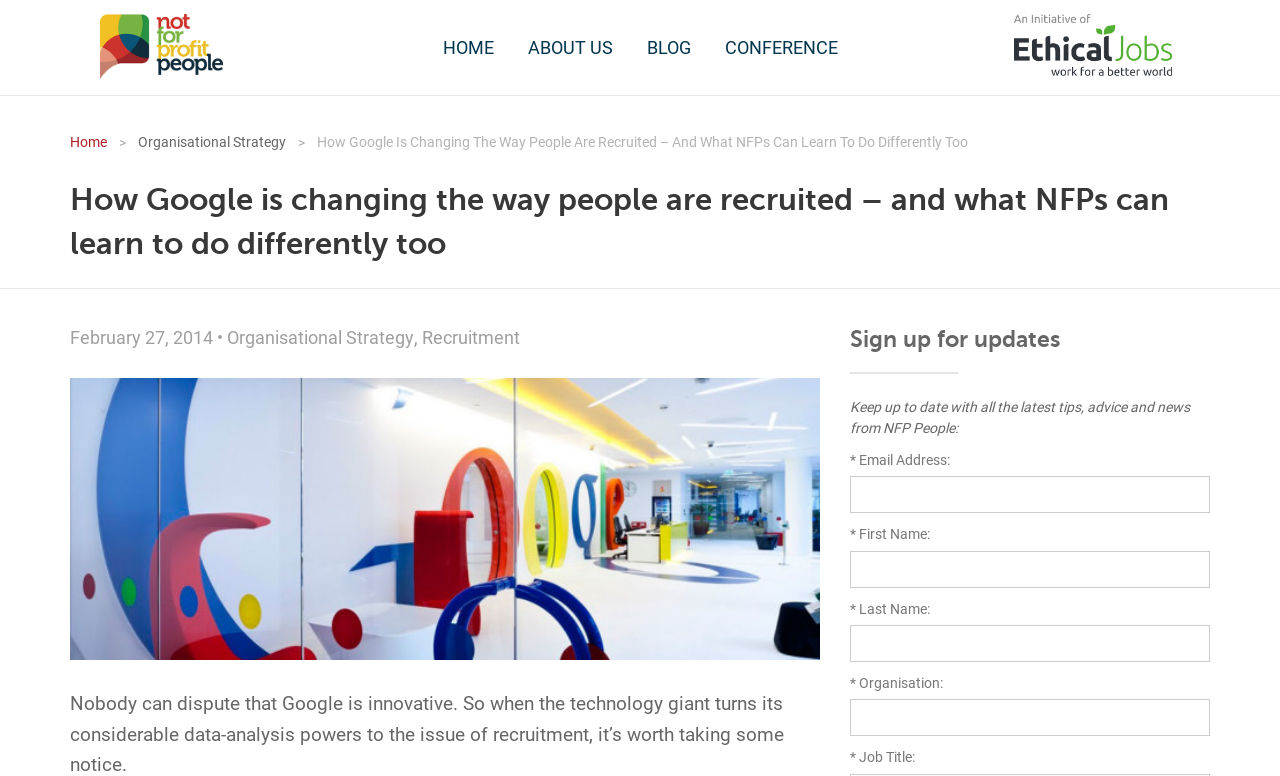Locate the bounding box coordinates of the element's region that should be clicked to carry out the following instruction: "Enter email address". The coordinates need to be four float numbers between 0 and 1, i.e., [left, top, right, bottom].

[0.664, 0.614, 0.945, 0.661]